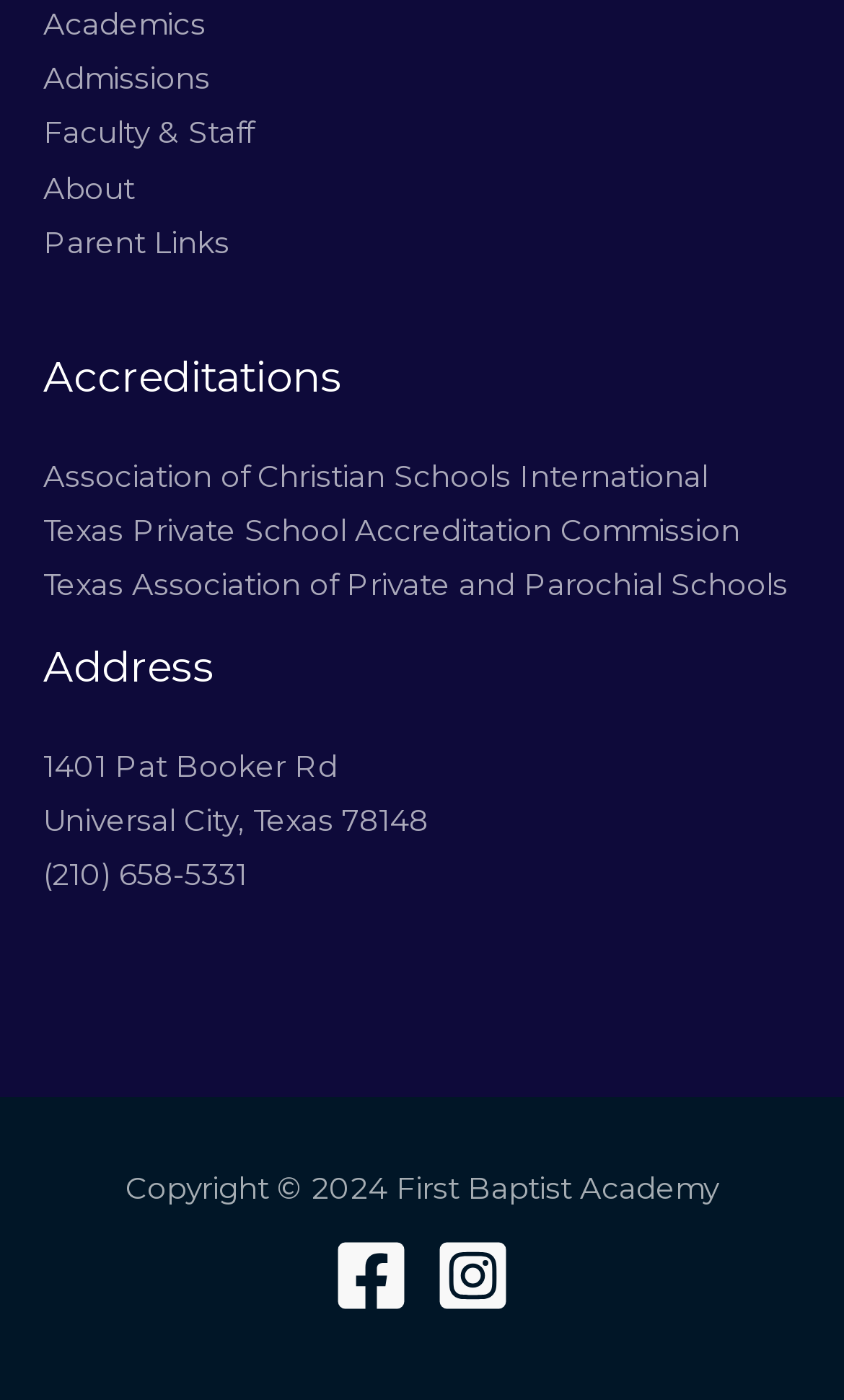Please determine the bounding box coordinates of the element's region to click in order to carry out the following instruction: "Go to Facebook". The coordinates should be four float numbers between 0 and 1, i.e., [left, top, right, bottom].

[0.395, 0.884, 0.485, 0.938]